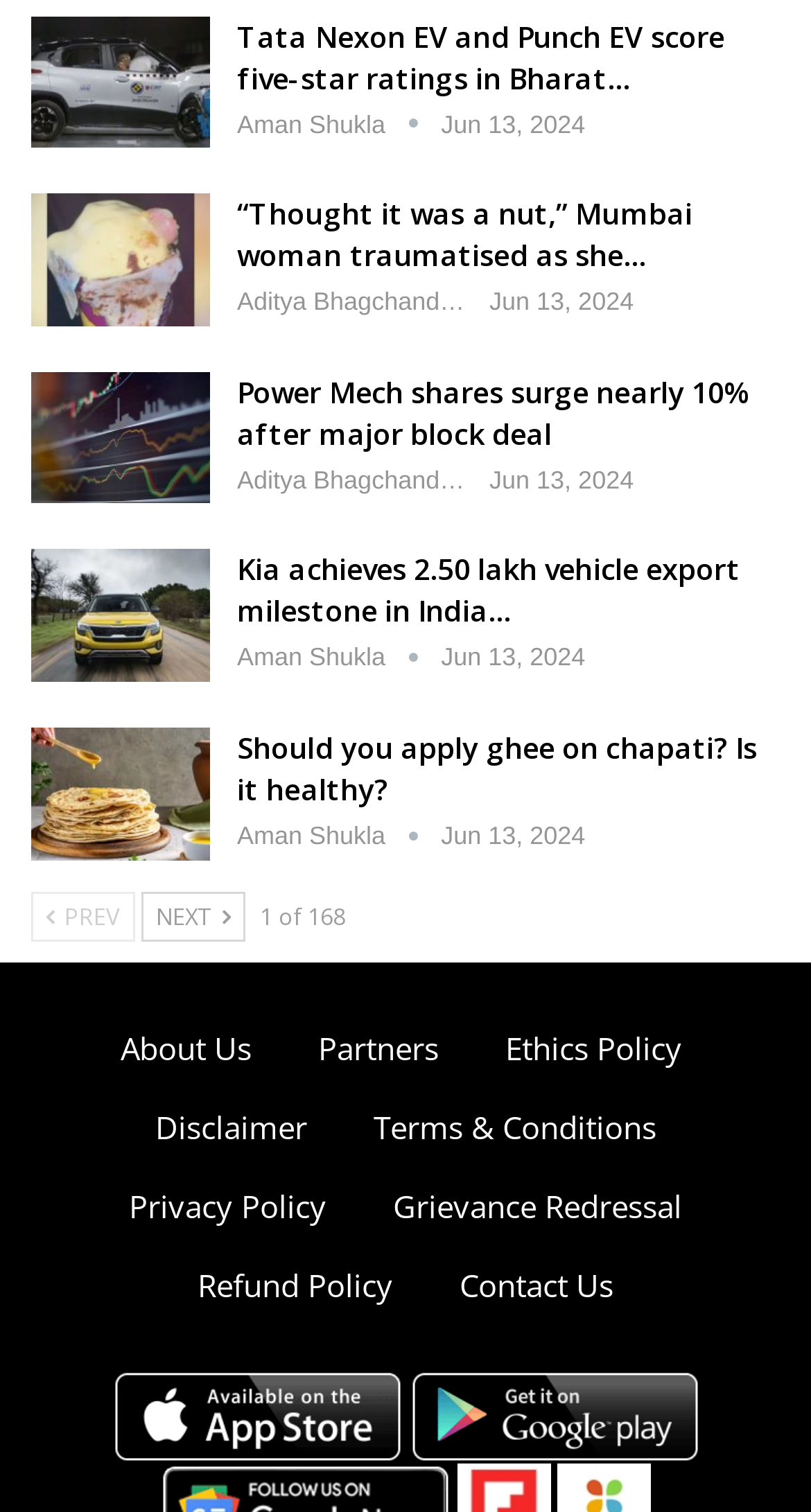What is the purpose of the links at the bottom of the page?
Please provide a comprehensive answer to the question based on the webpage screenshot.

The links at the bottom of the page, such as 'About Us', 'Partners', 'Ethics Policy', and others, suggest that they provide information about the website, its policies, and its relationships with other entities. These links are typically found in the footer section of a website and serve to inform users about the website's background and operations.